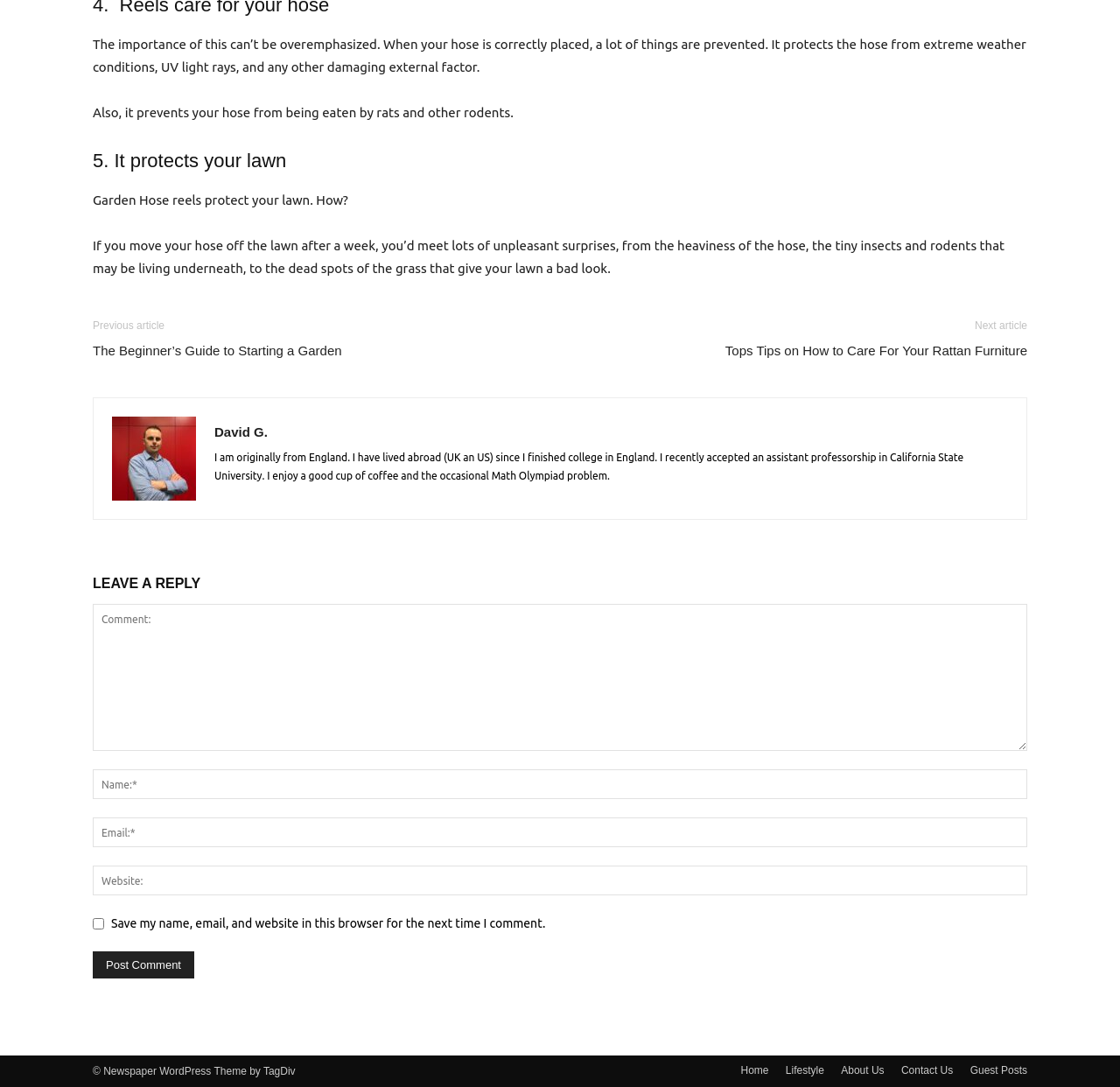Provide a short, one-word or phrase answer to the question below:
What is the copyright information at the bottom of the page?

Newspaper WordPress Theme by TagDiv